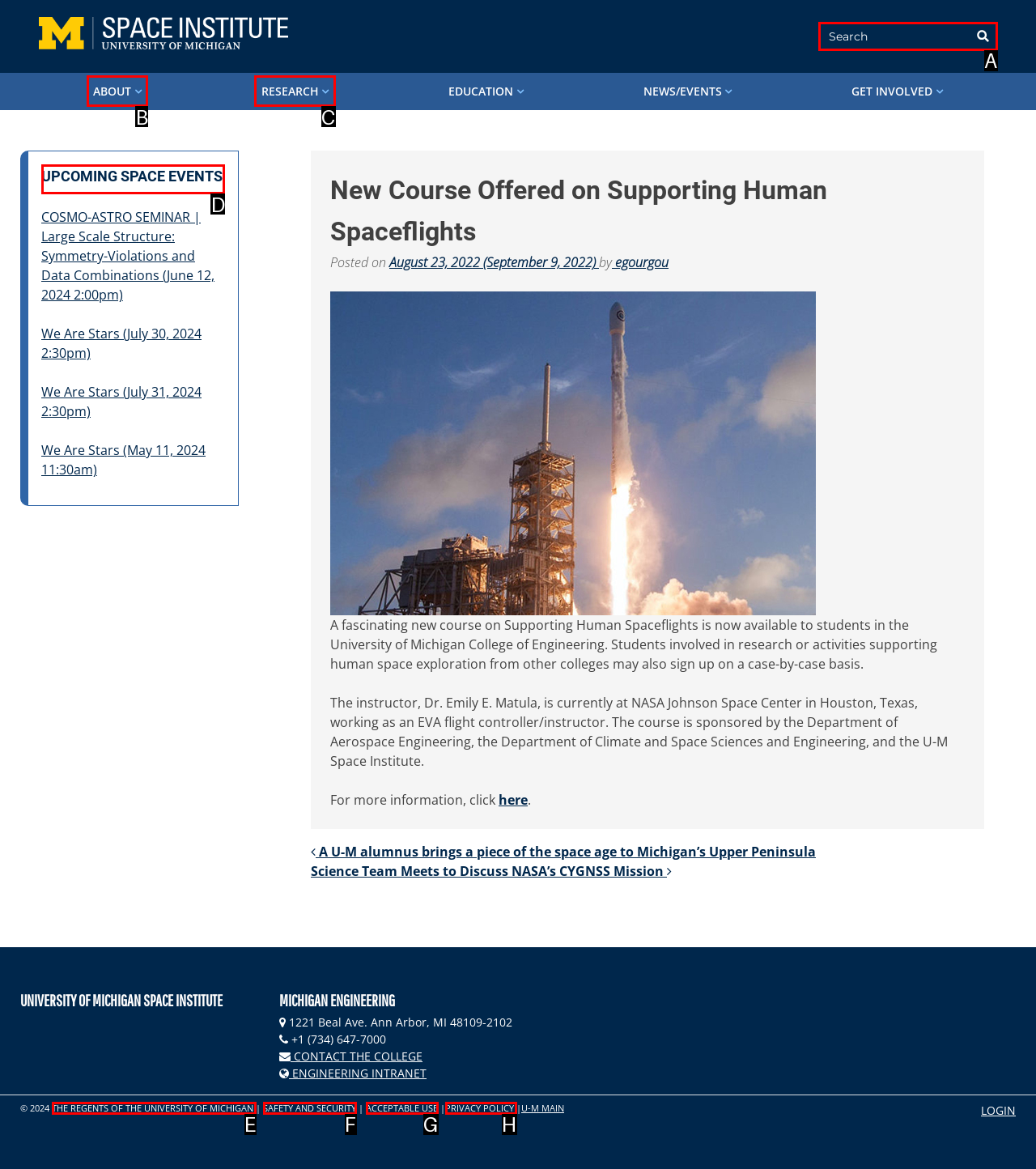Among the marked elements in the screenshot, which letter corresponds to the UI element needed for the task: Learn about upcoming space events?

D